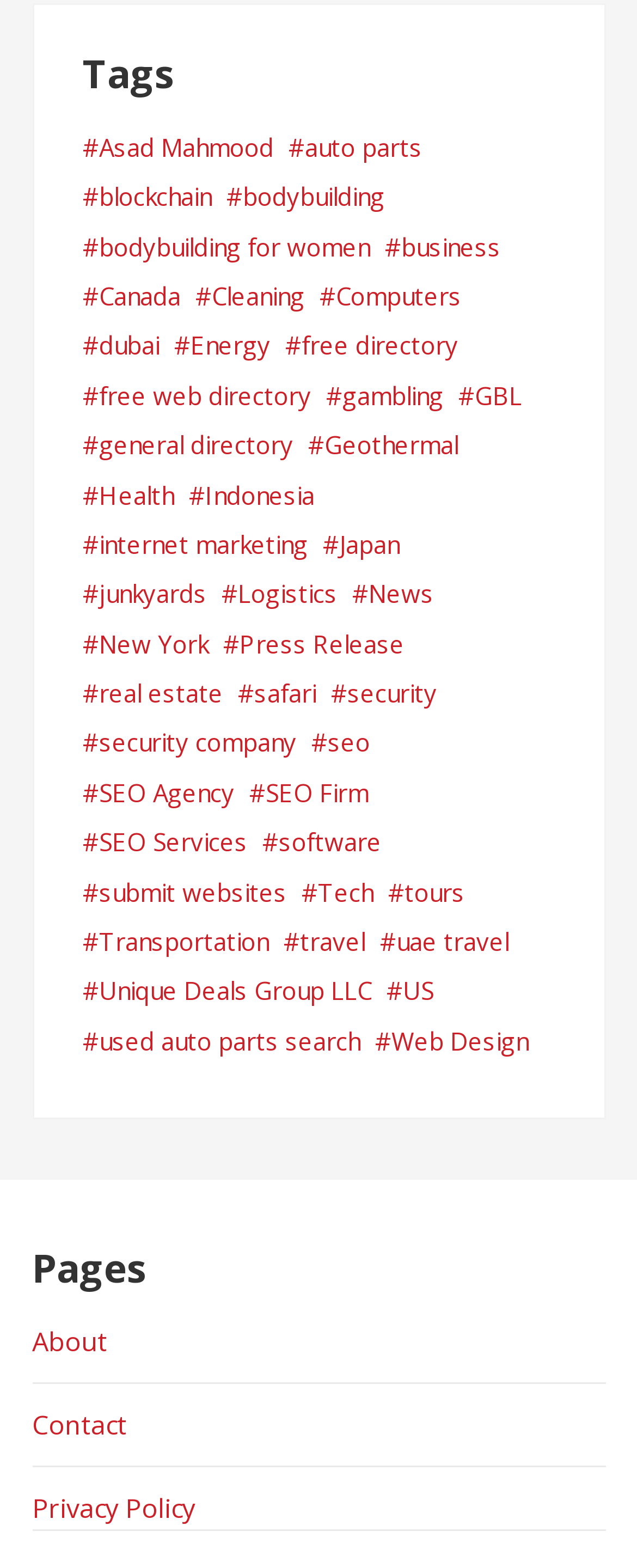Identify the bounding box coordinates of the area you need to click to perform the following instruction: "Visit the 'SEO Agency' page".

[0.155, 0.493, 0.368, 0.518]